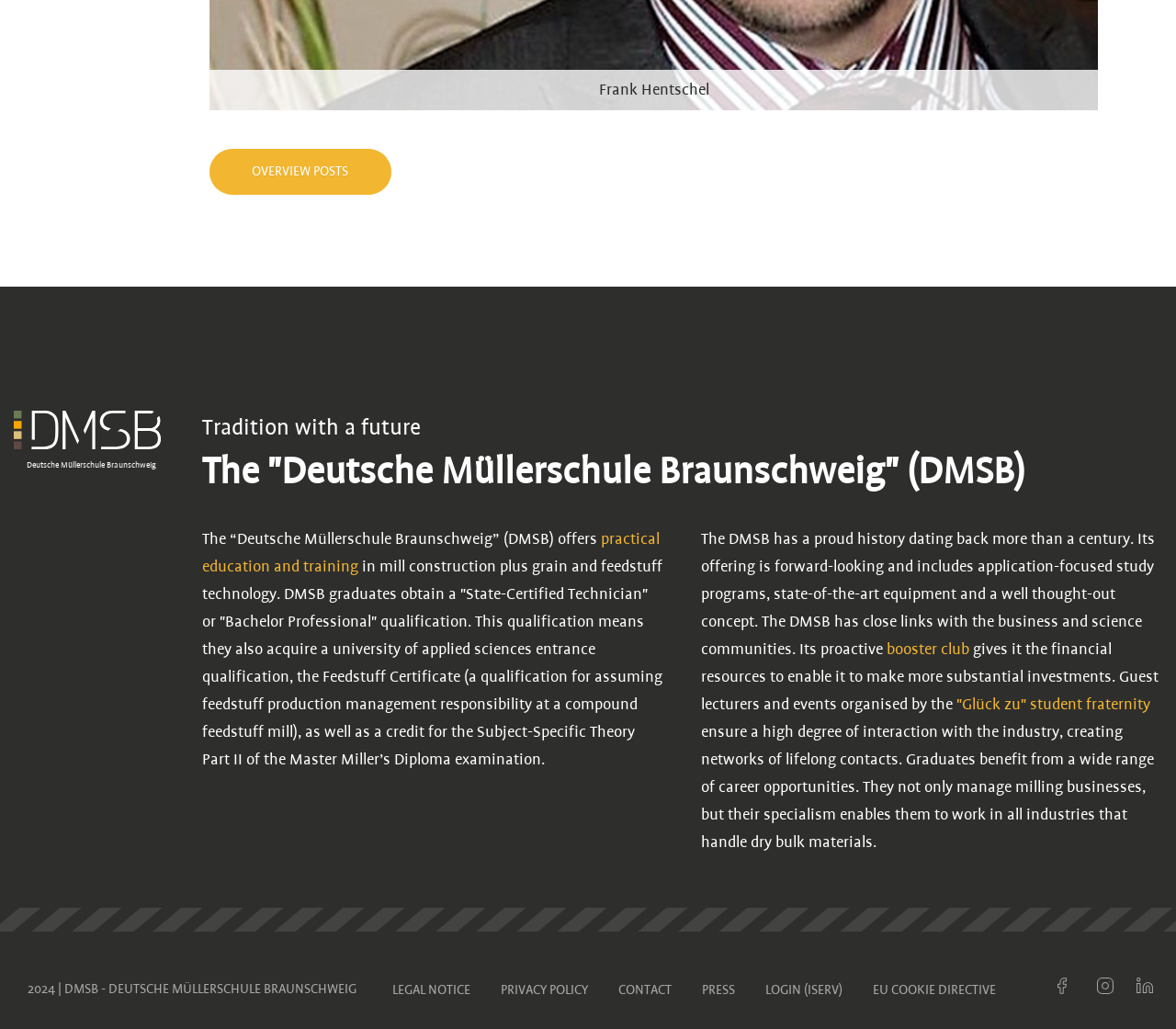Find the bounding box of the web element that fits this description: "Overview posts".

[0.178, 0.145, 0.332, 0.189]